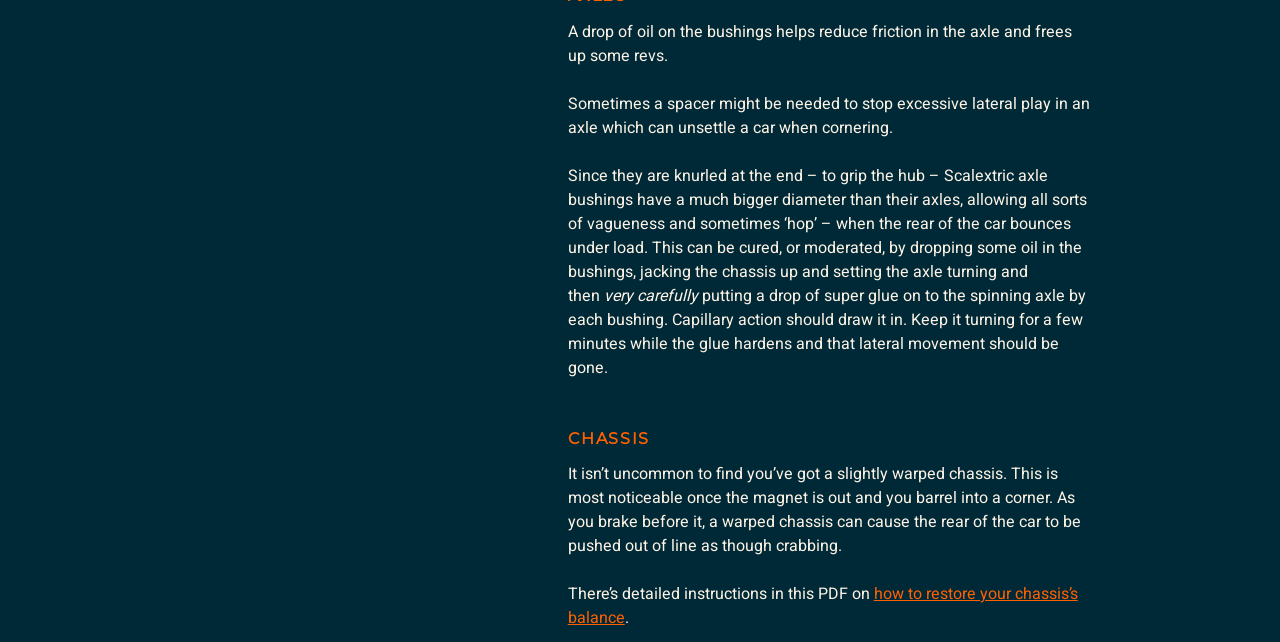What is the effect of super glue on axle bushings?
Use the image to give a comprehensive and detailed response to the question.

According to the webpage, putting a drop of super glue on the spinning axle by each bushing can remove lateral movement, which is achieved through capillary action drawing the glue in and hardening it while the axle is turning.